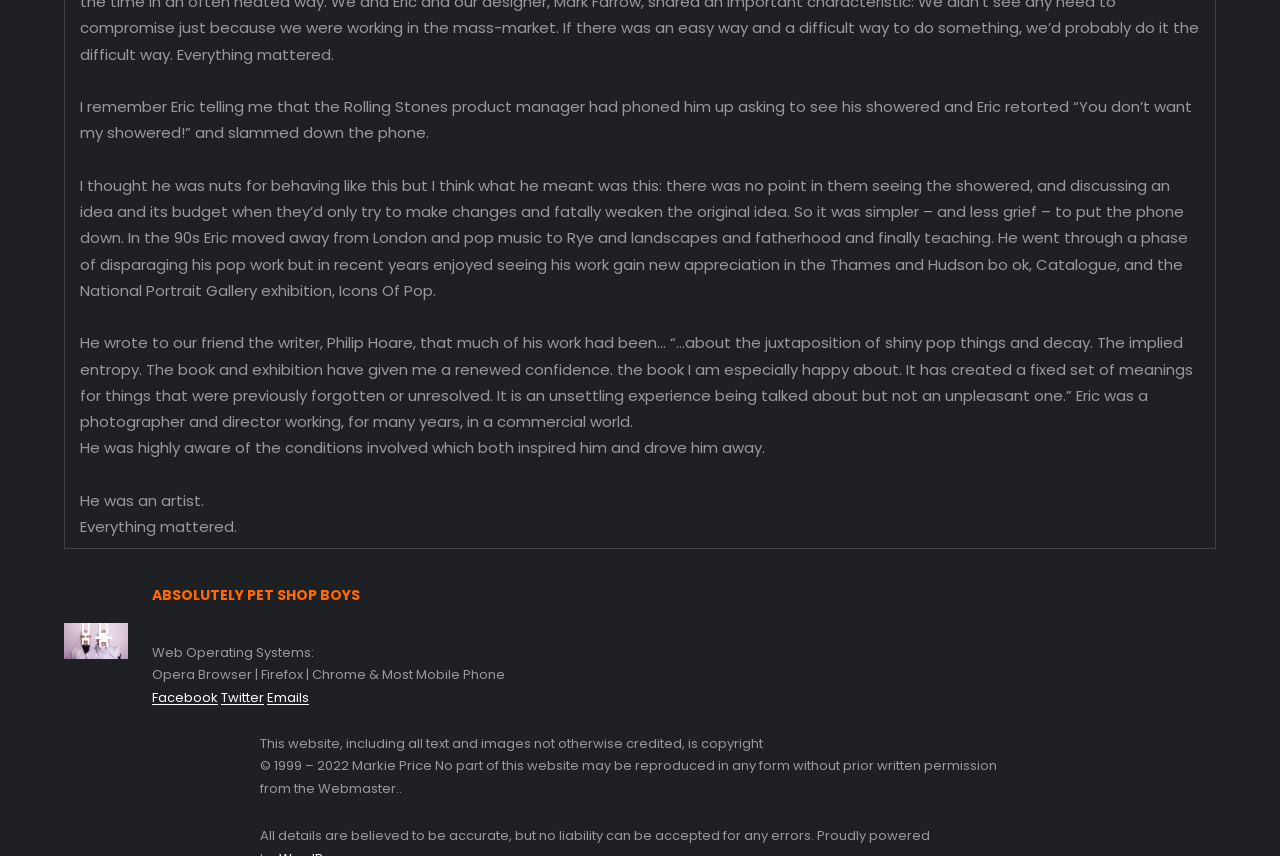Find the bounding box coordinates for the UI element that matches this description: "Facebook".

[0.119, 0.804, 0.17, 0.826]